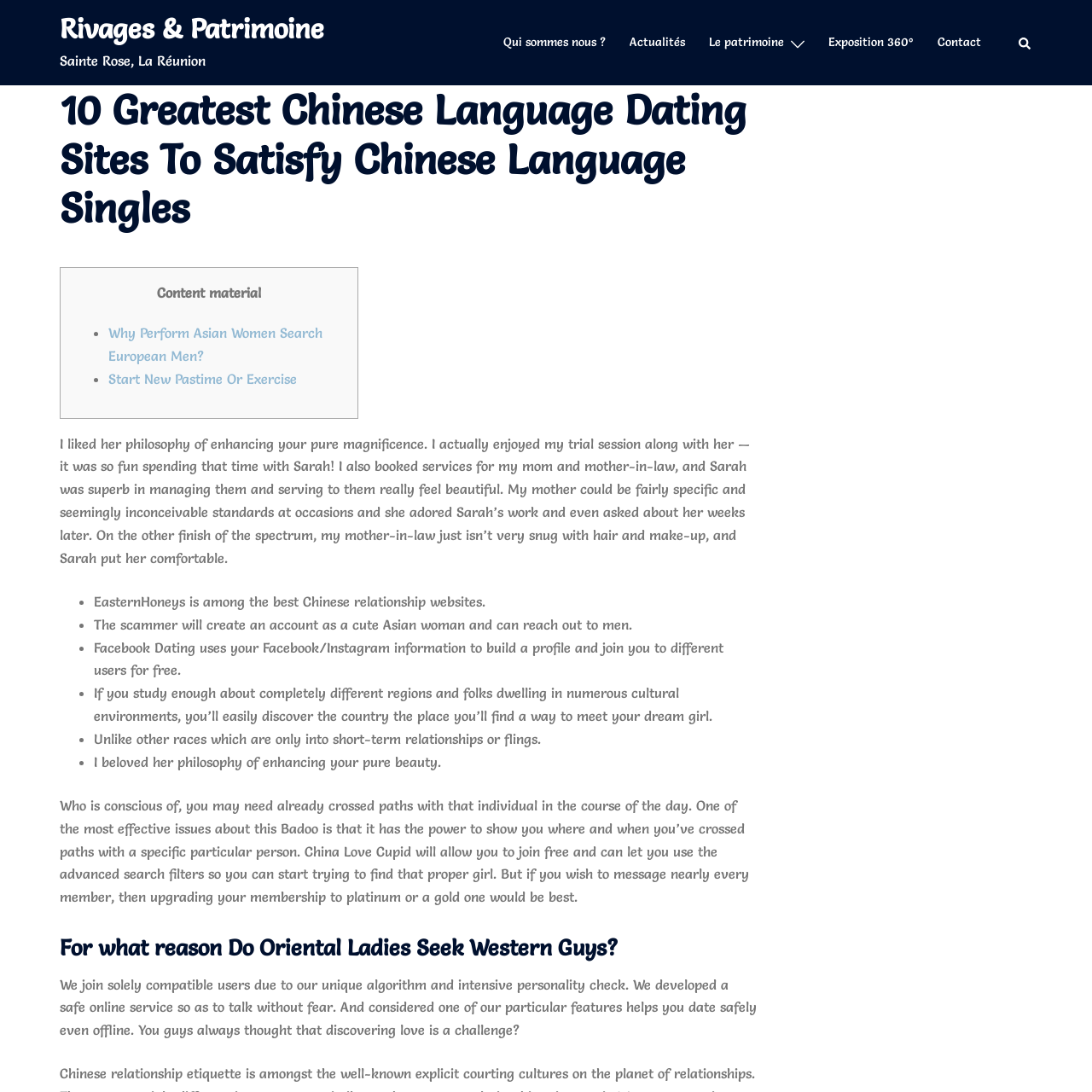Please specify the coordinates of the bounding box for the element that should be clicked to carry out this instruction: "Click on 'Qui sommes nous?'". The coordinates must be four float numbers between 0 and 1, formatted as [left, top, right, bottom].

[0.461, 0.03, 0.555, 0.048]